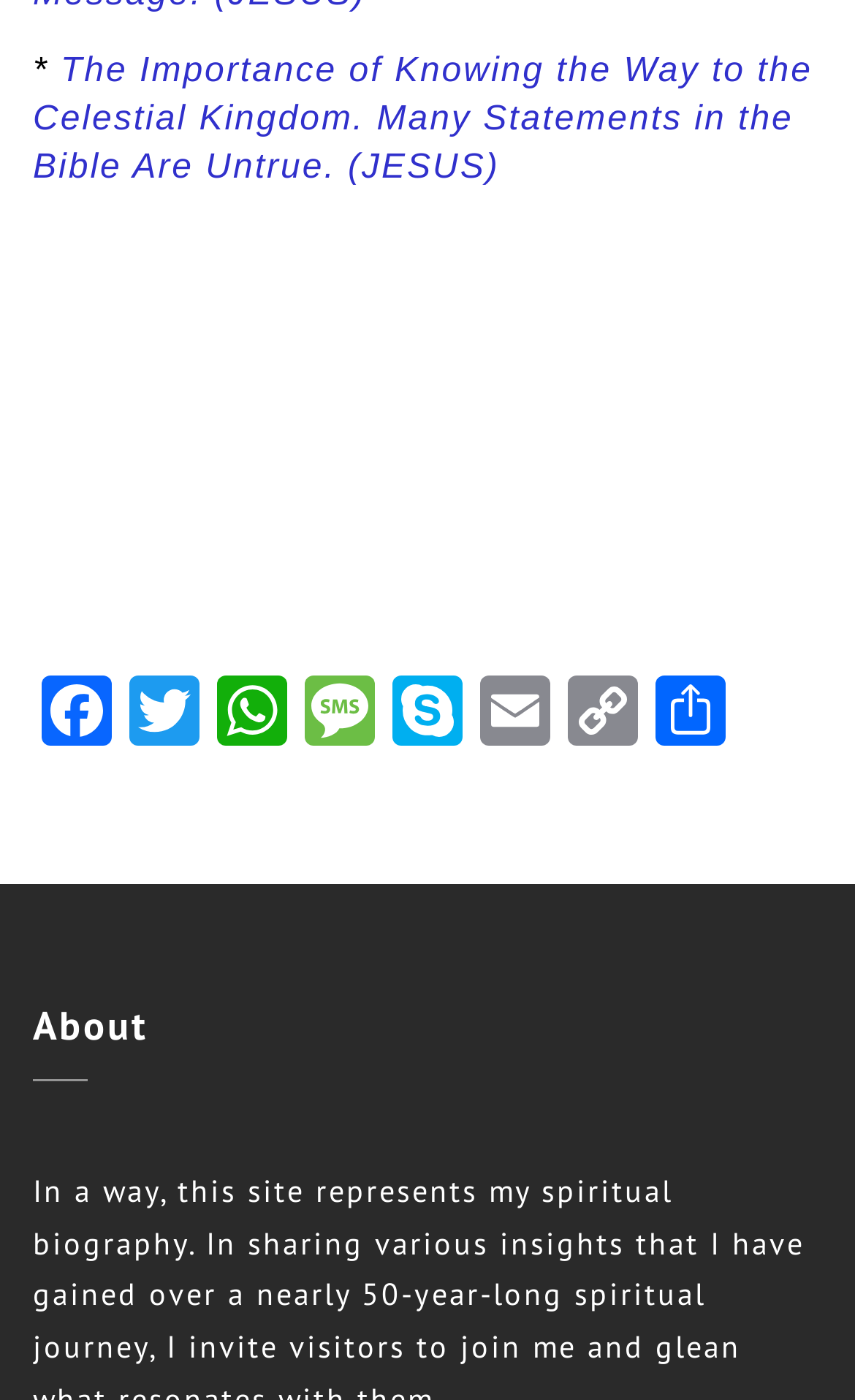Determine the bounding box coordinates of the clickable element to complete this instruction: "Copy the link". Provide the coordinates in the format of four float numbers between 0 and 1, [left, top, right, bottom].

[0.654, 0.482, 0.756, 0.543]